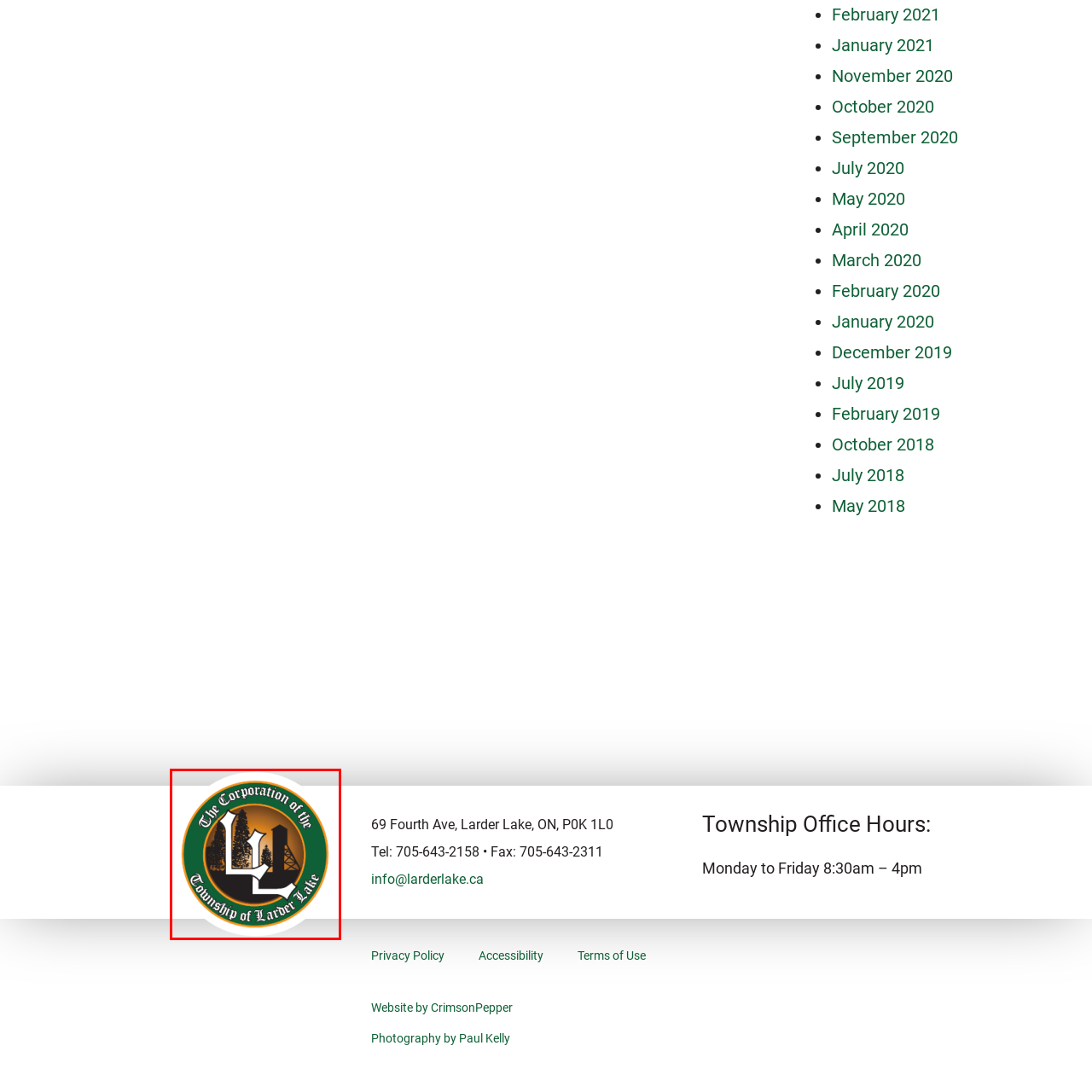What is represented by the silhouettes of tall trees and a building?
Observe the image inside the red bounding box carefully and formulate a detailed answer based on what you can infer from the visual content.

The caption explains that the silhouettes of tall trees and a building flanking the initials 'LL' symbolize the natural beauty and industrial heritage of the area, indicating that these elements represent these aspects of the township.